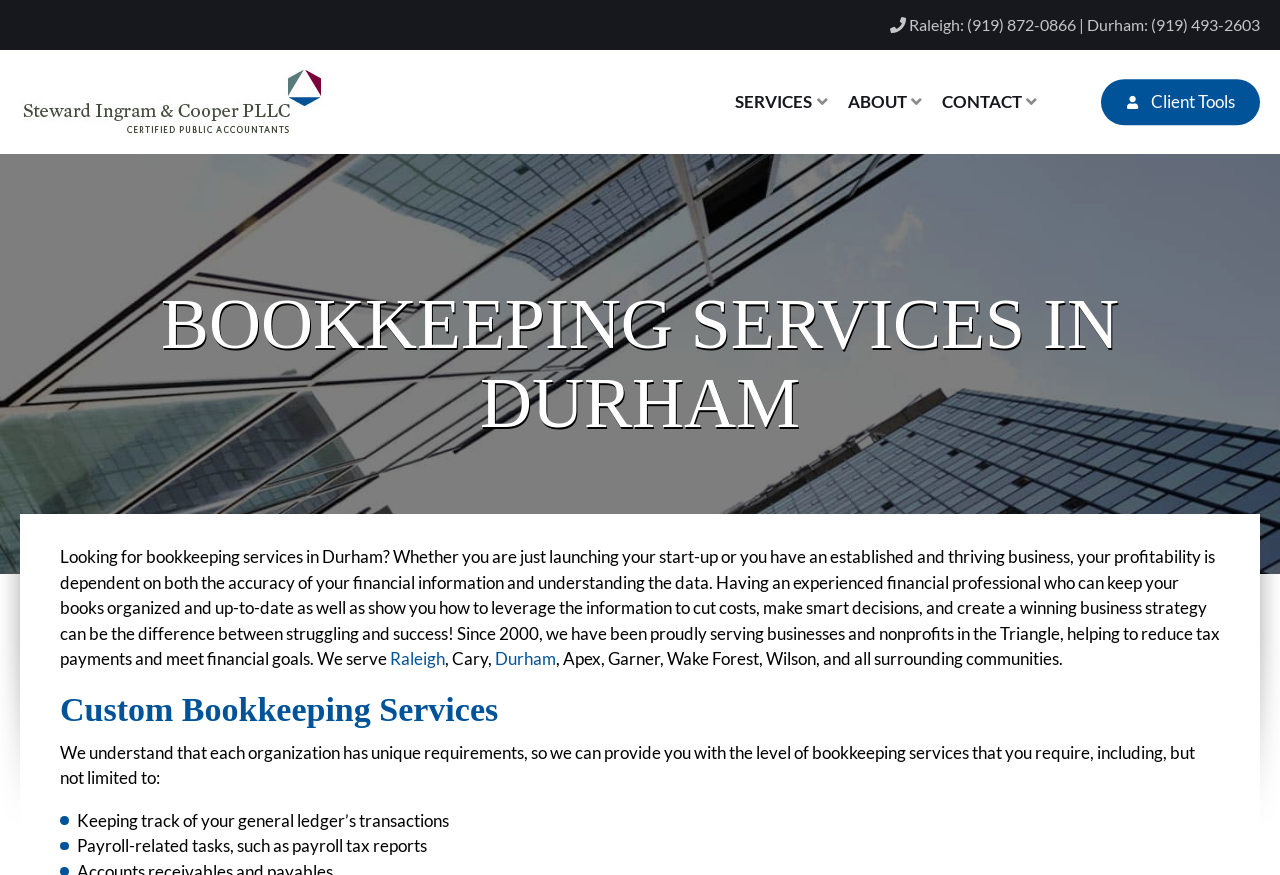Identify the bounding box for the UI element described as: "alt="Steward Ingram & Cooper PLLC"". Ensure the coordinates are four float numbers between 0 and 1, formatted as [left, top, right, bottom].

[0.016, 0.077, 0.253, 0.157]